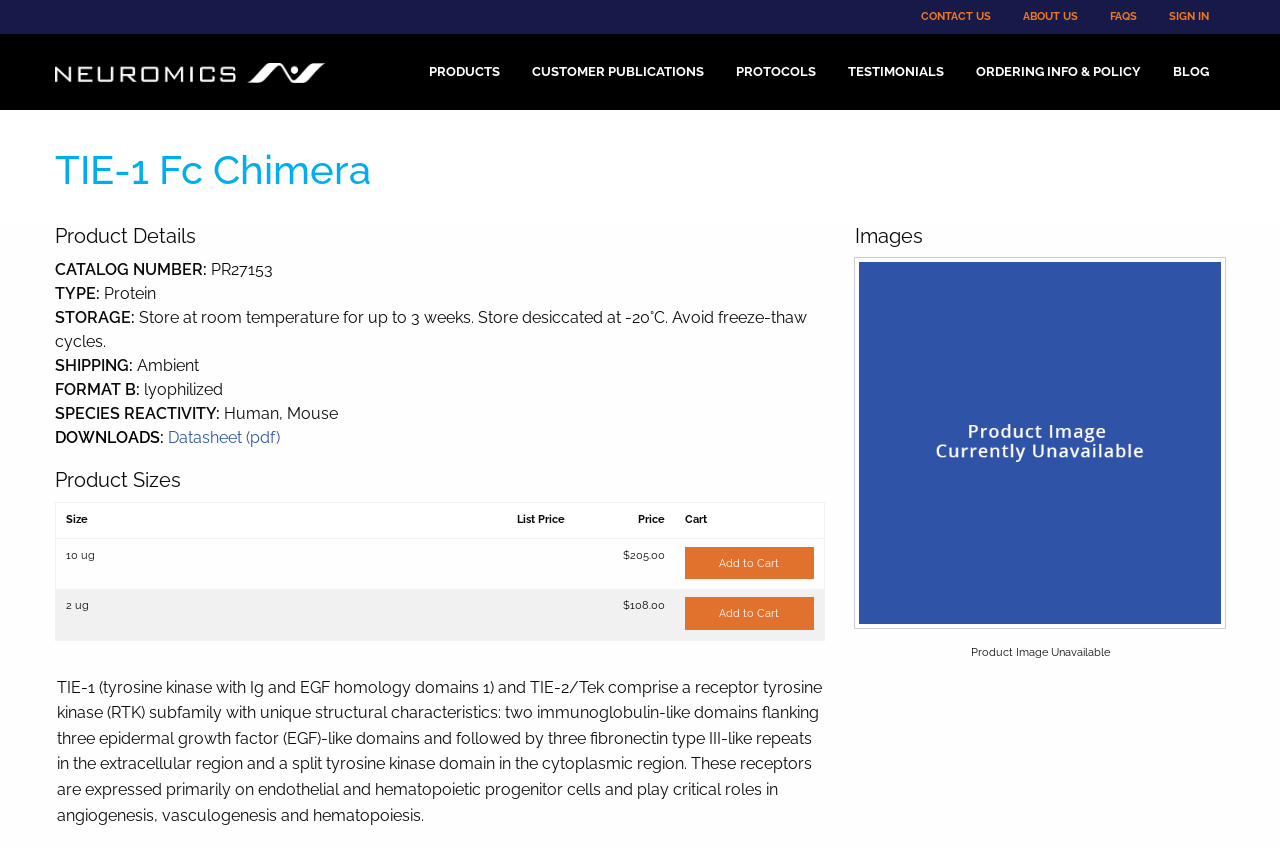Observe the image and answer the following question in detail: How many sizes are available for the product?

The available sizes of the product can be found in the 'Product Sizes' table, which lists two sizes: 10 ug and 2 ug.